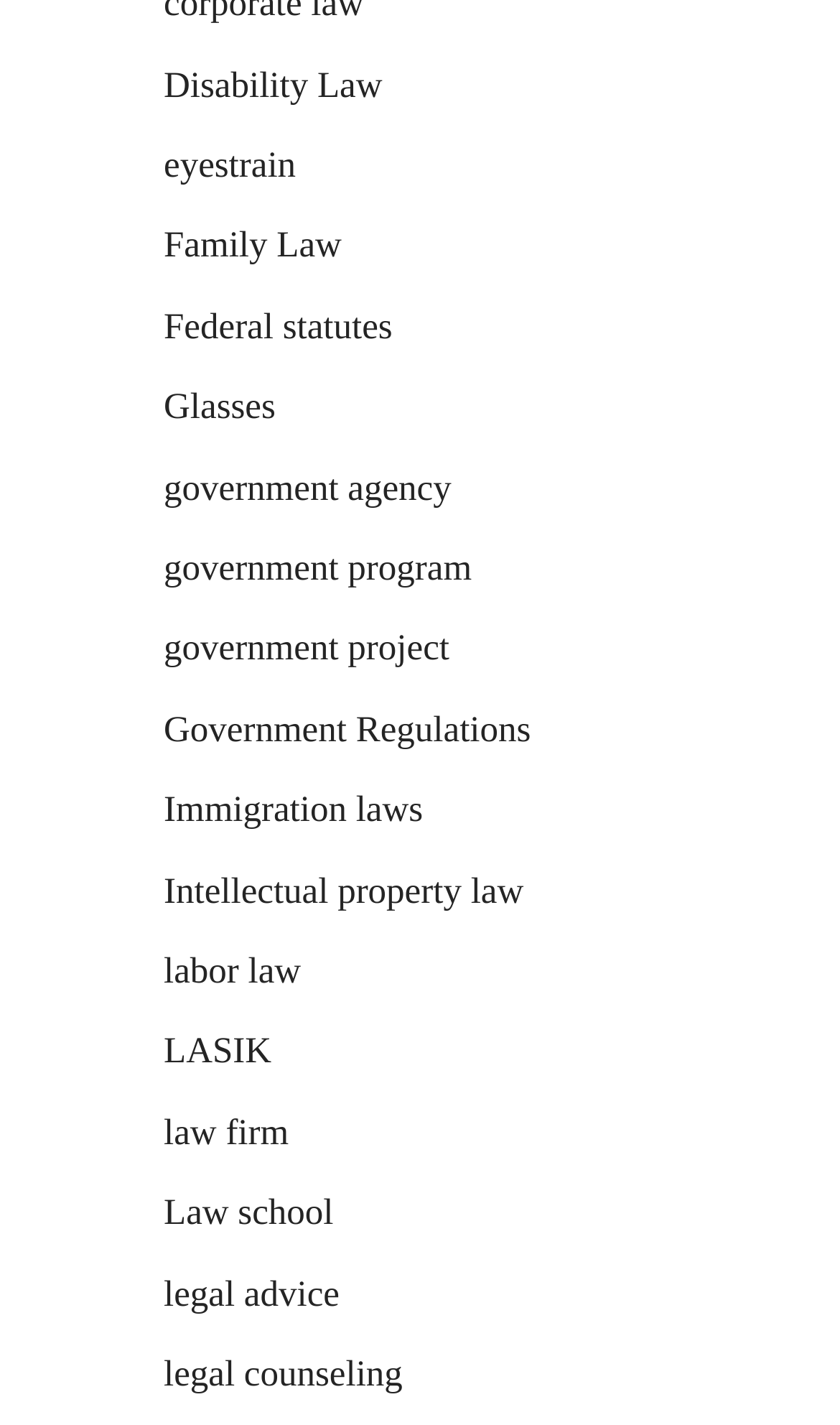Can you determine the bounding box coordinates of the area that needs to be clicked to fulfill the following instruction: "Explore legal advice"?

[0.195, 0.893, 0.404, 0.922]